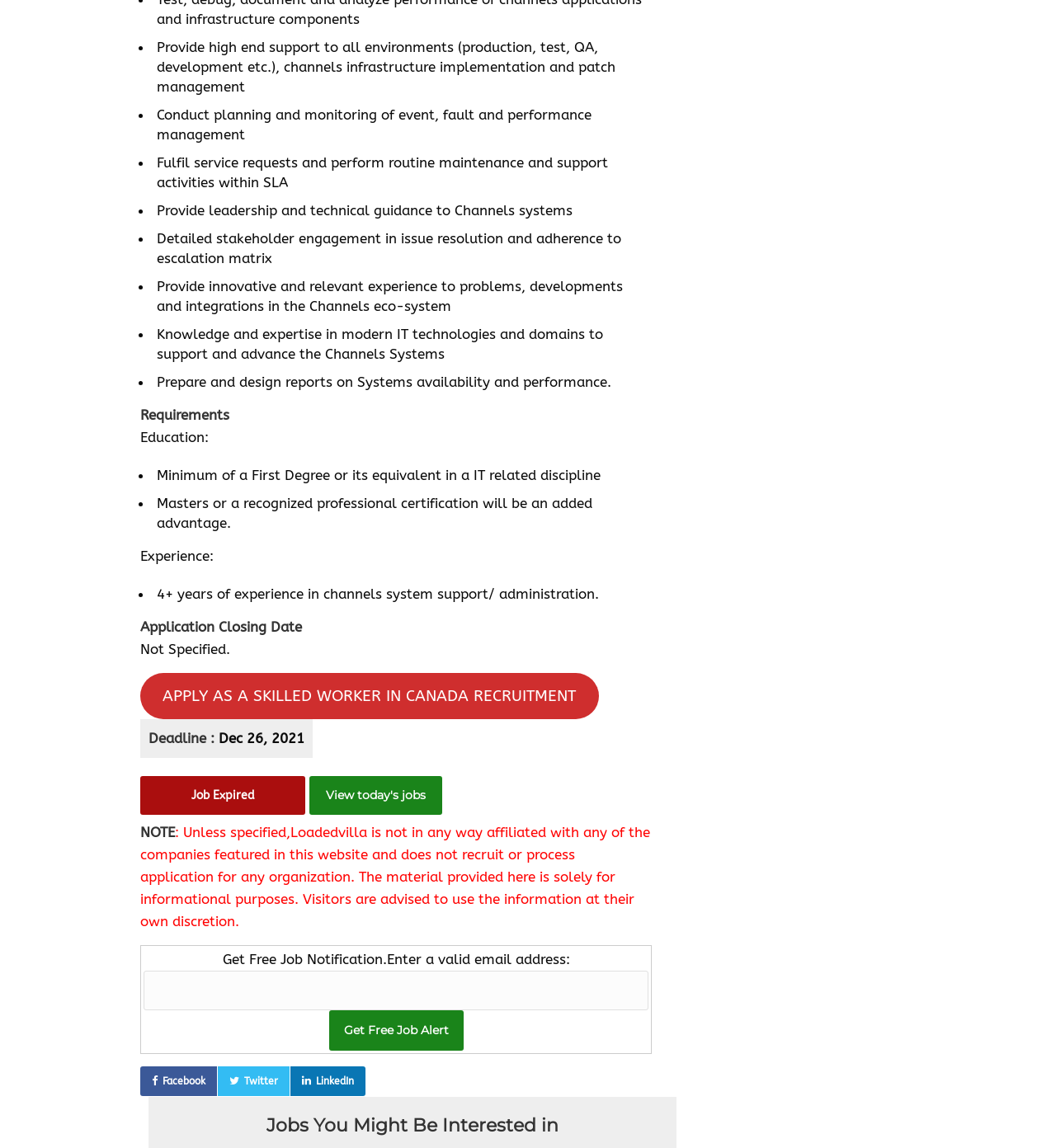What is the purpose of the 'Get Free Job Alert' button?
Look at the image and answer with only one word or phrase.

To receive job notifications